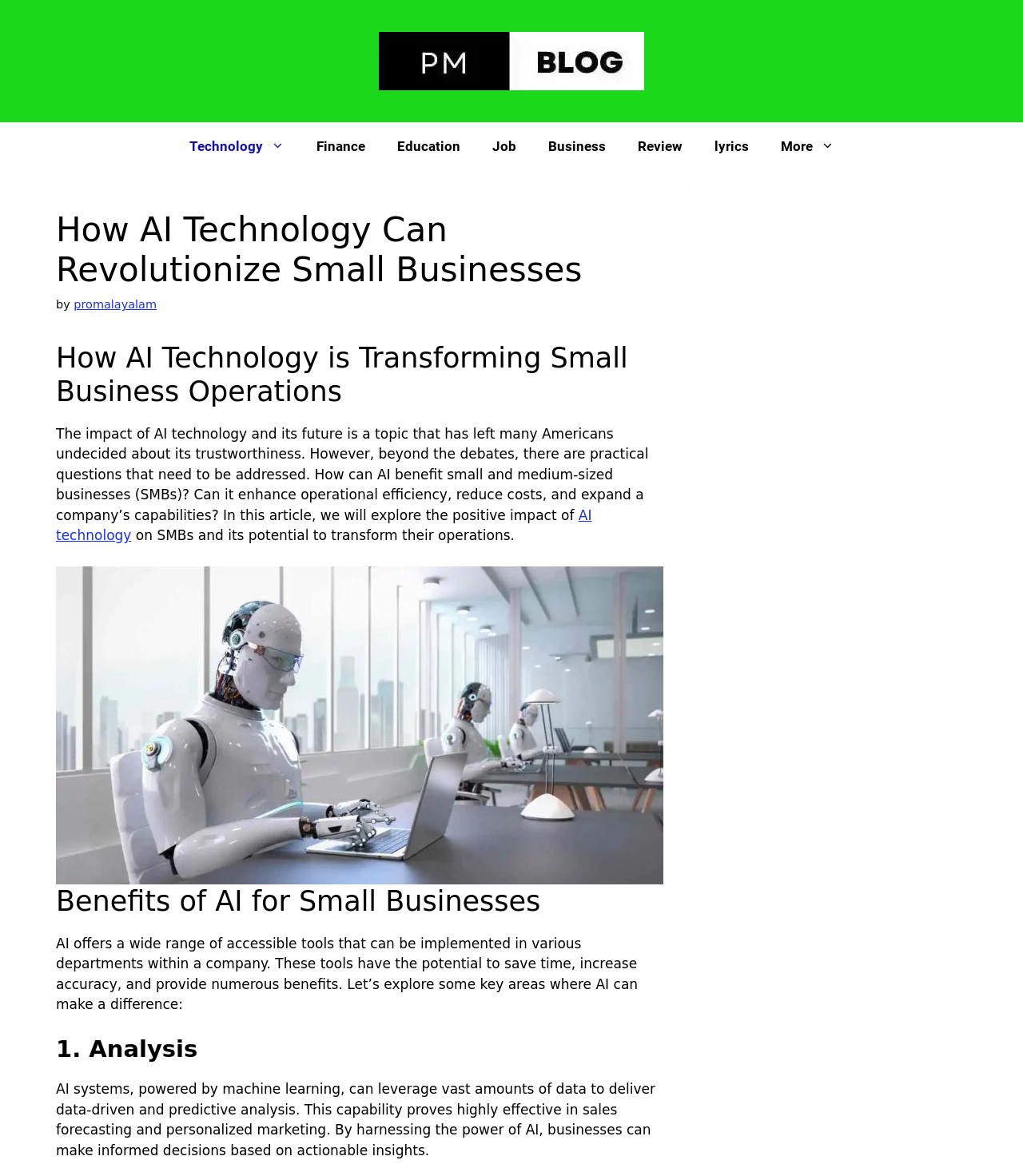Determine the bounding box coordinates of the clickable element to achieve the following action: 'Click on the 'More' link'. Provide the coordinates as four float values between 0 and 1, formatted as [left, top, right, bottom].

[0.747, 0.104, 0.831, 0.145]